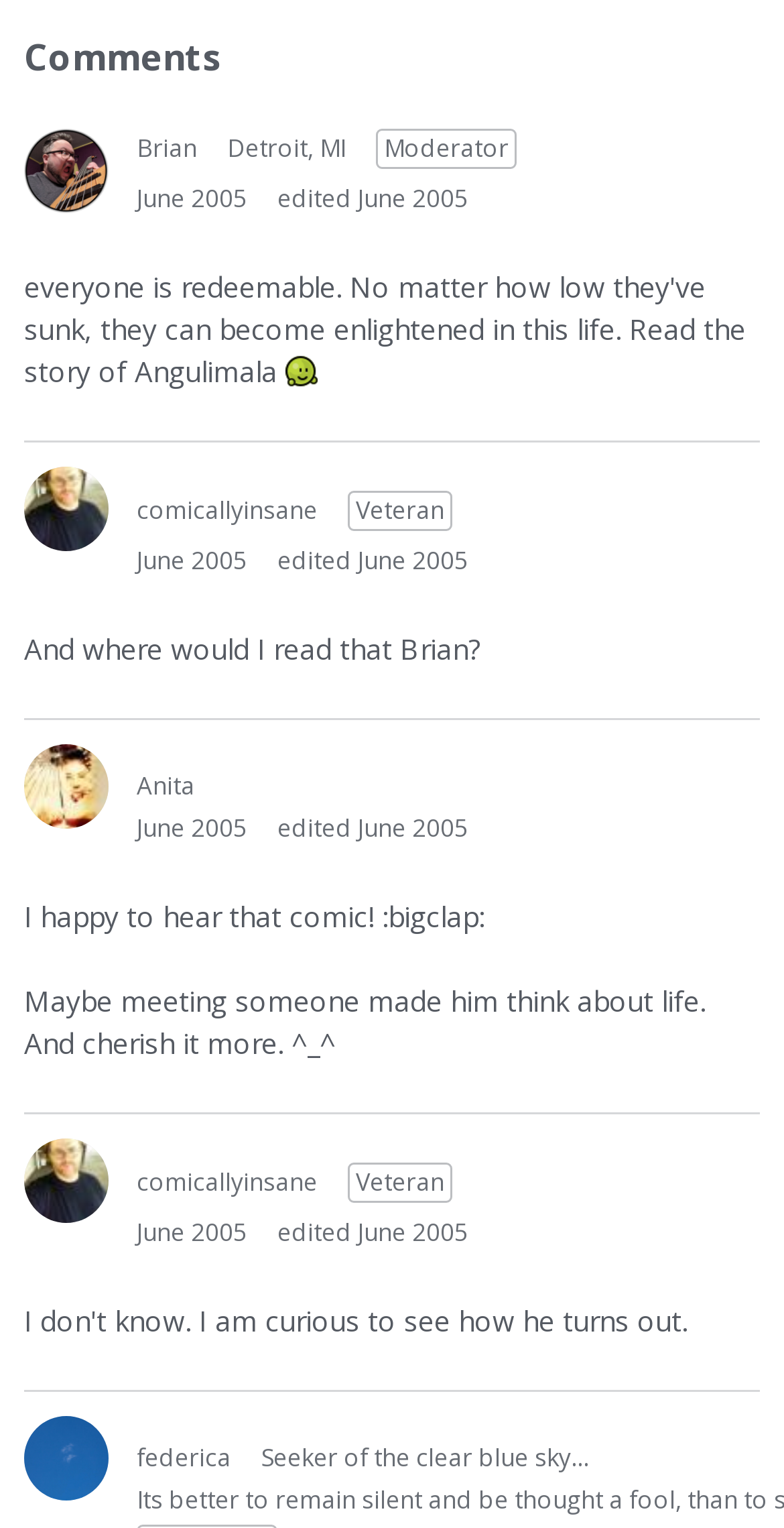Specify the bounding box coordinates of the element's region that should be clicked to achieve the following instruction: "View Brian's profile". The bounding box coordinates consist of four float numbers between 0 and 1, in the format [left, top, right, bottom].

[0.031, 0.084, 0.138, 0.139]